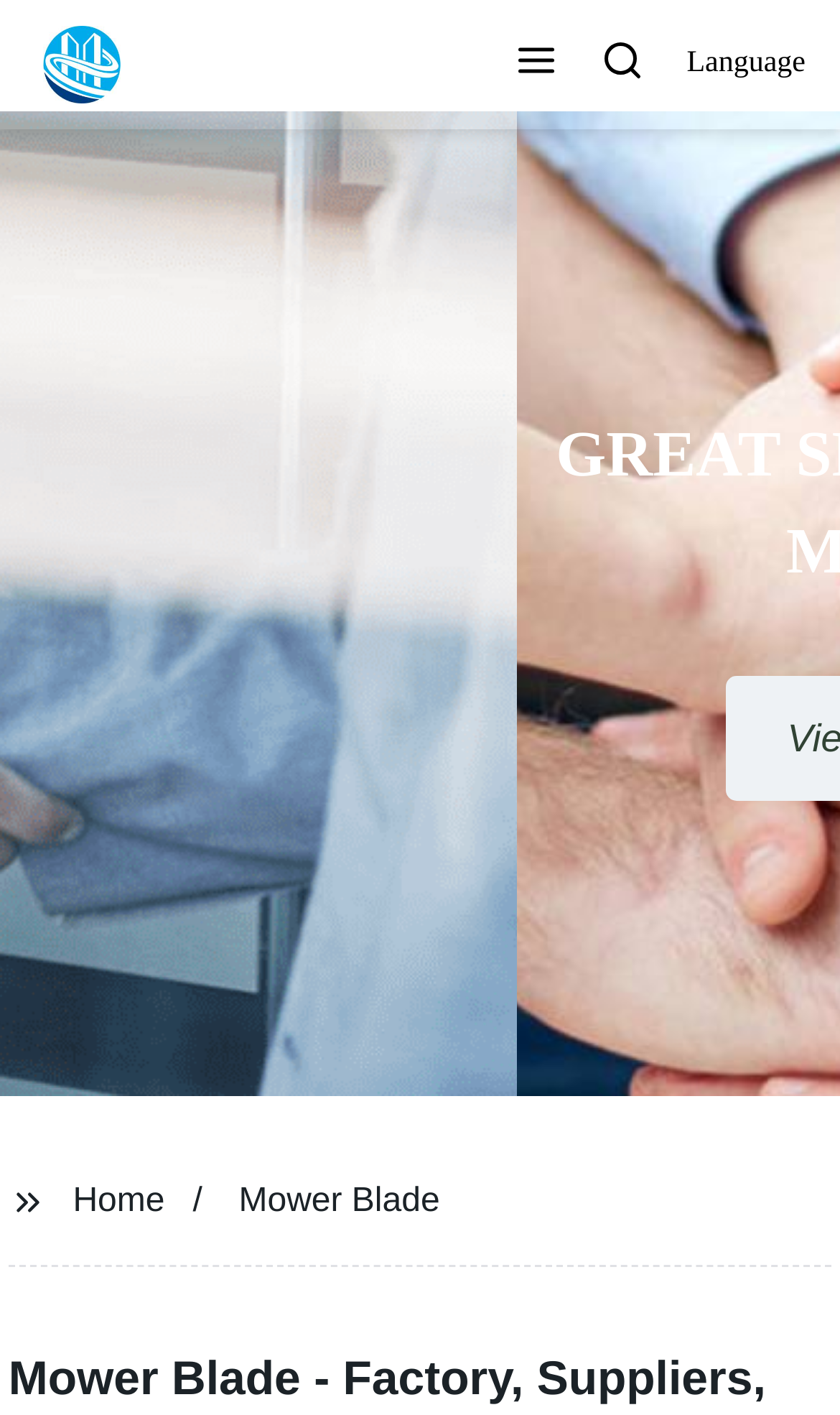How many images are at the top of the page?
Look at the image and provide a short answer using one word or a phrase.

2